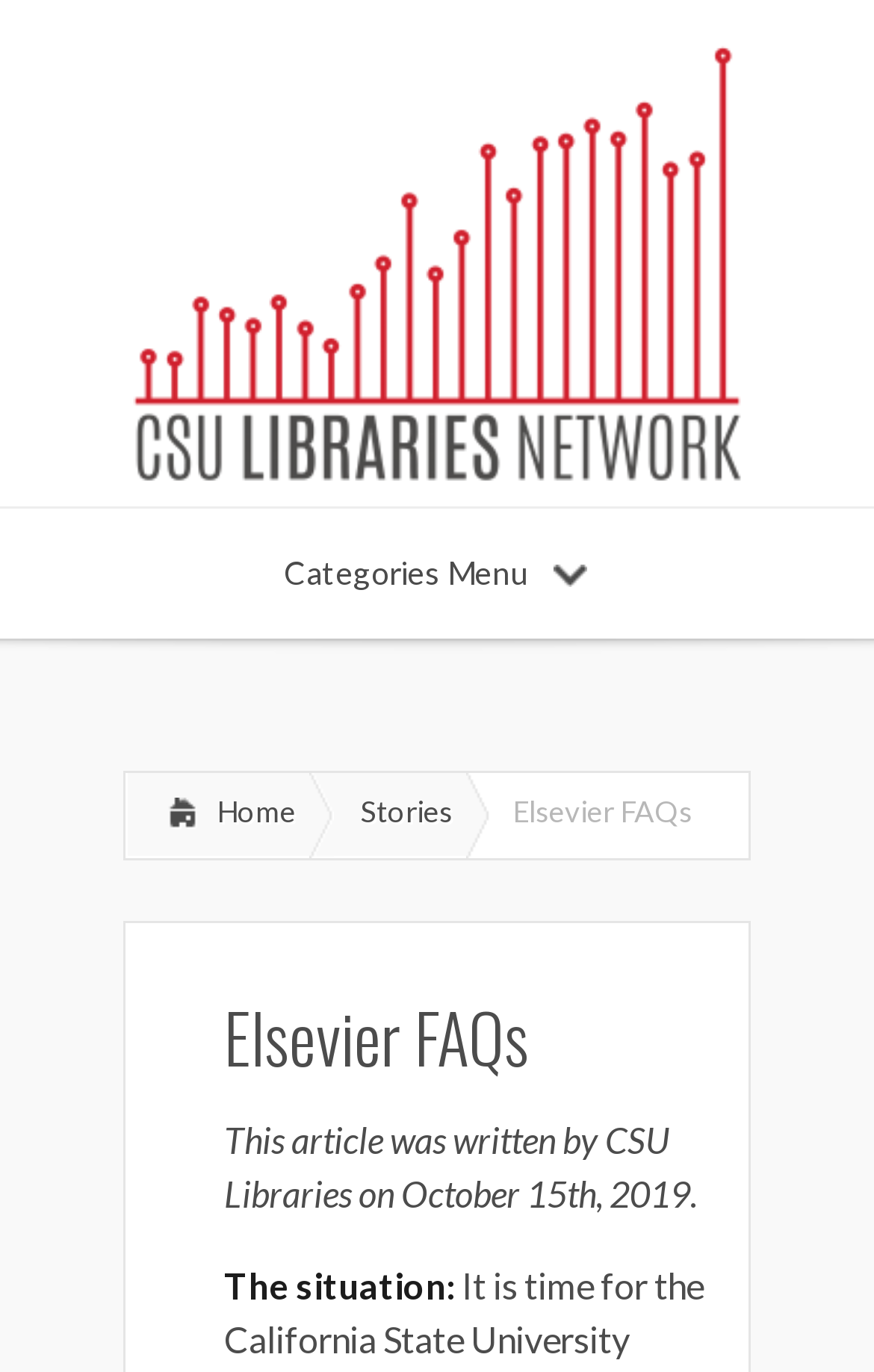Find the bounding box coordinates of the UI element according to this description: "Home".

[0.146, 0.564, 0.354, 0.625]